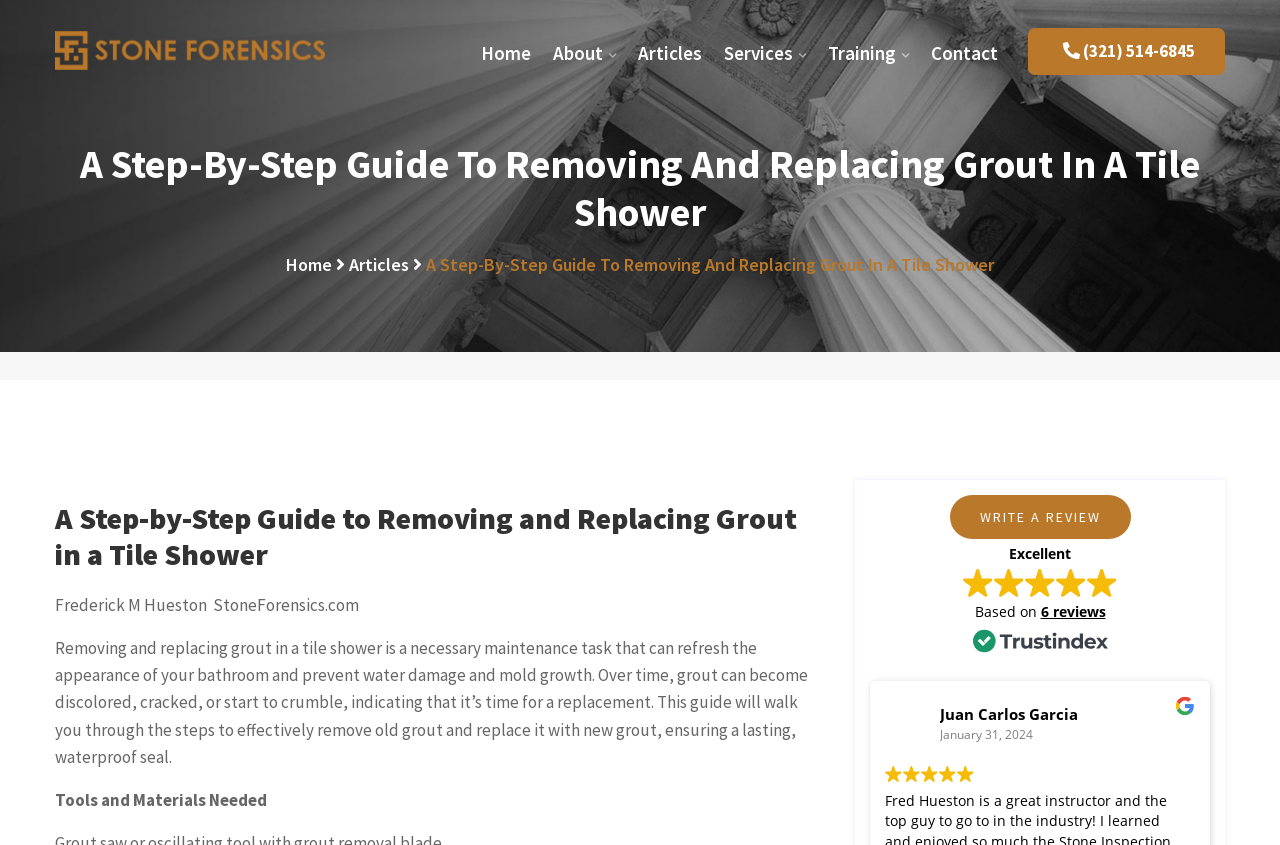Determine the bounding box coordinates for the area that should be clicked to carry out the following instruction: "Click the 'PRODUCT' link".

None